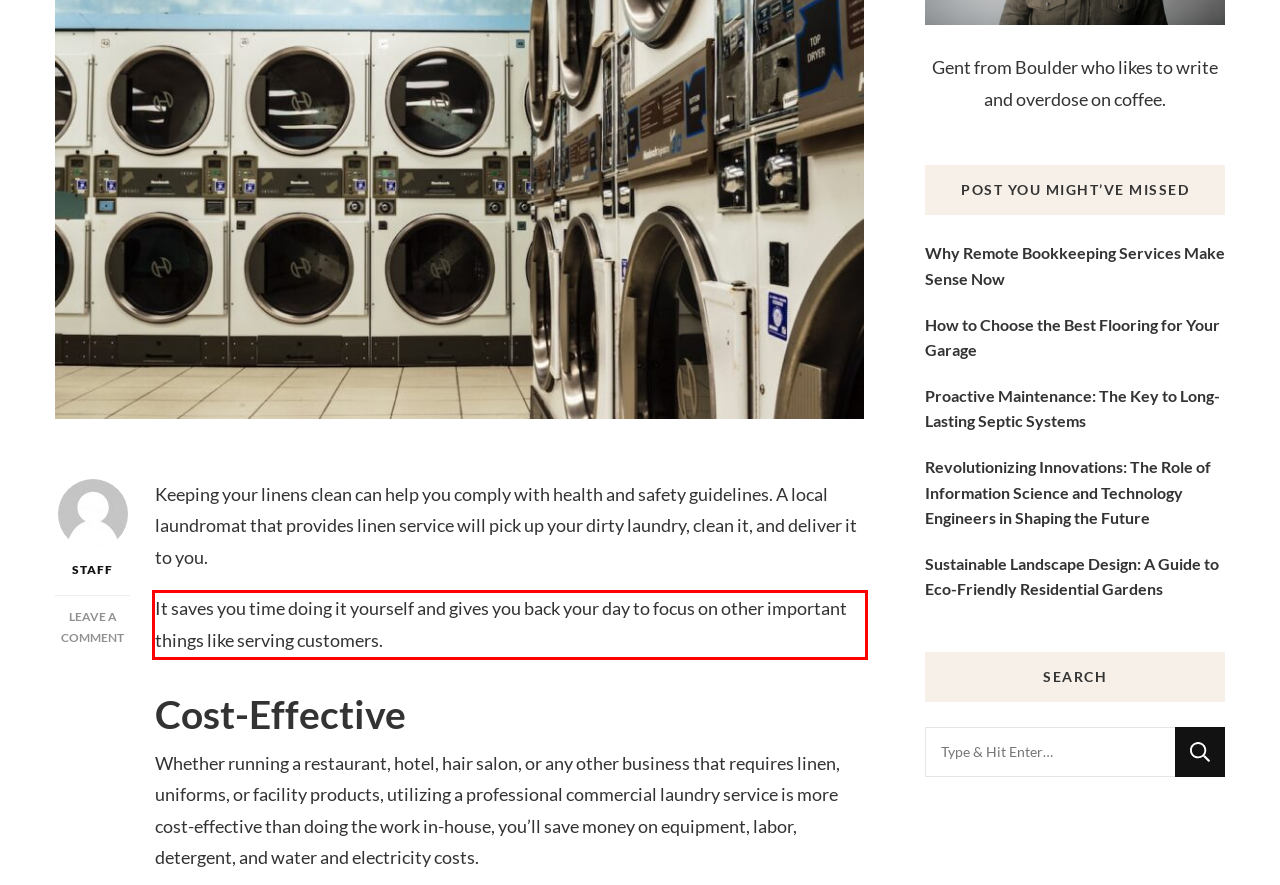Identify and transcribe the text content enclosed by the red bounding box in the given screenshot.

It saves you time doing it yourself and gives you back your day to focus on other important things like serving customers.